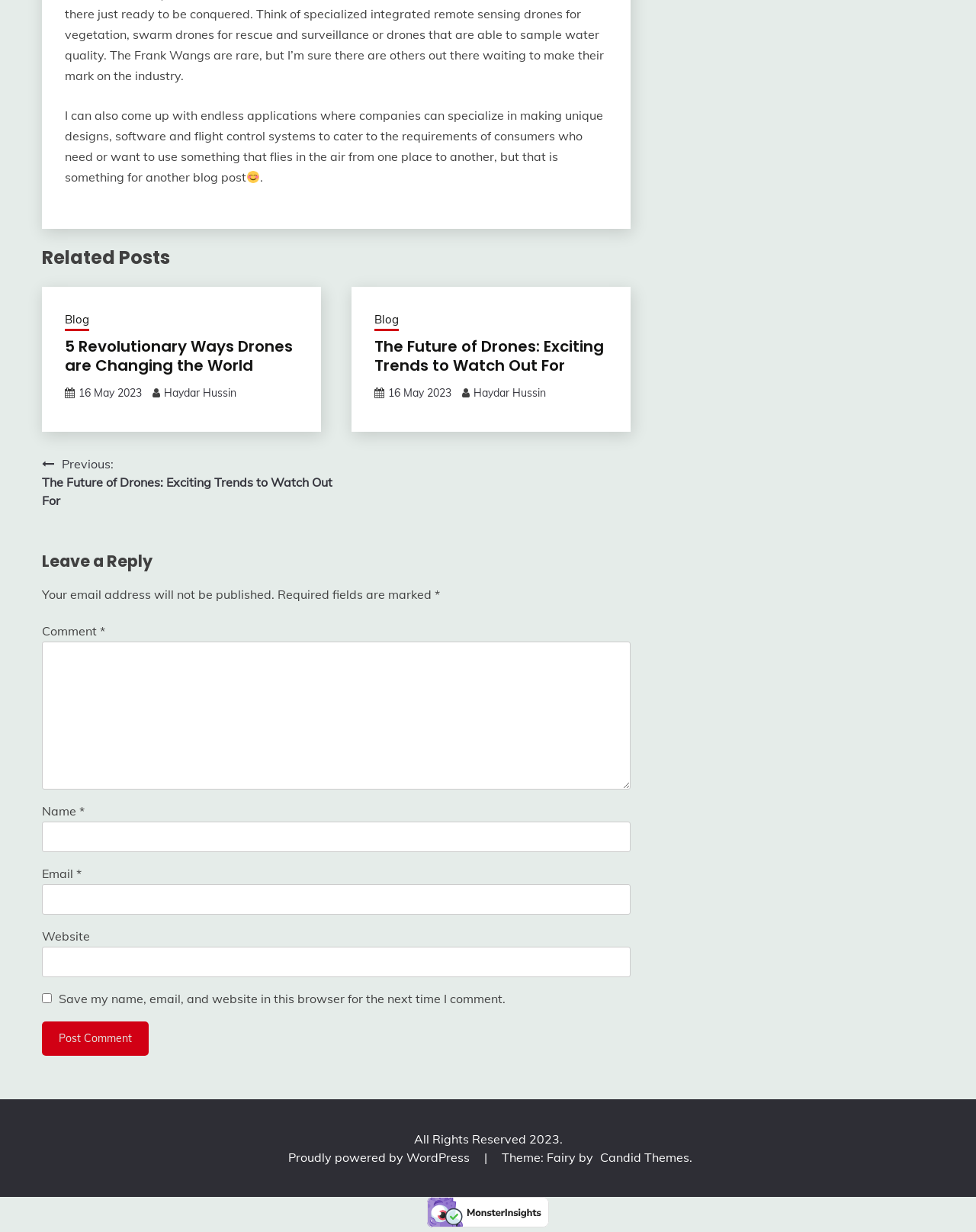Identify the bounding box of the HTML element described as: "16 May 202324 May 2023".

[0.08, 0.313, 0.145, 0.324]